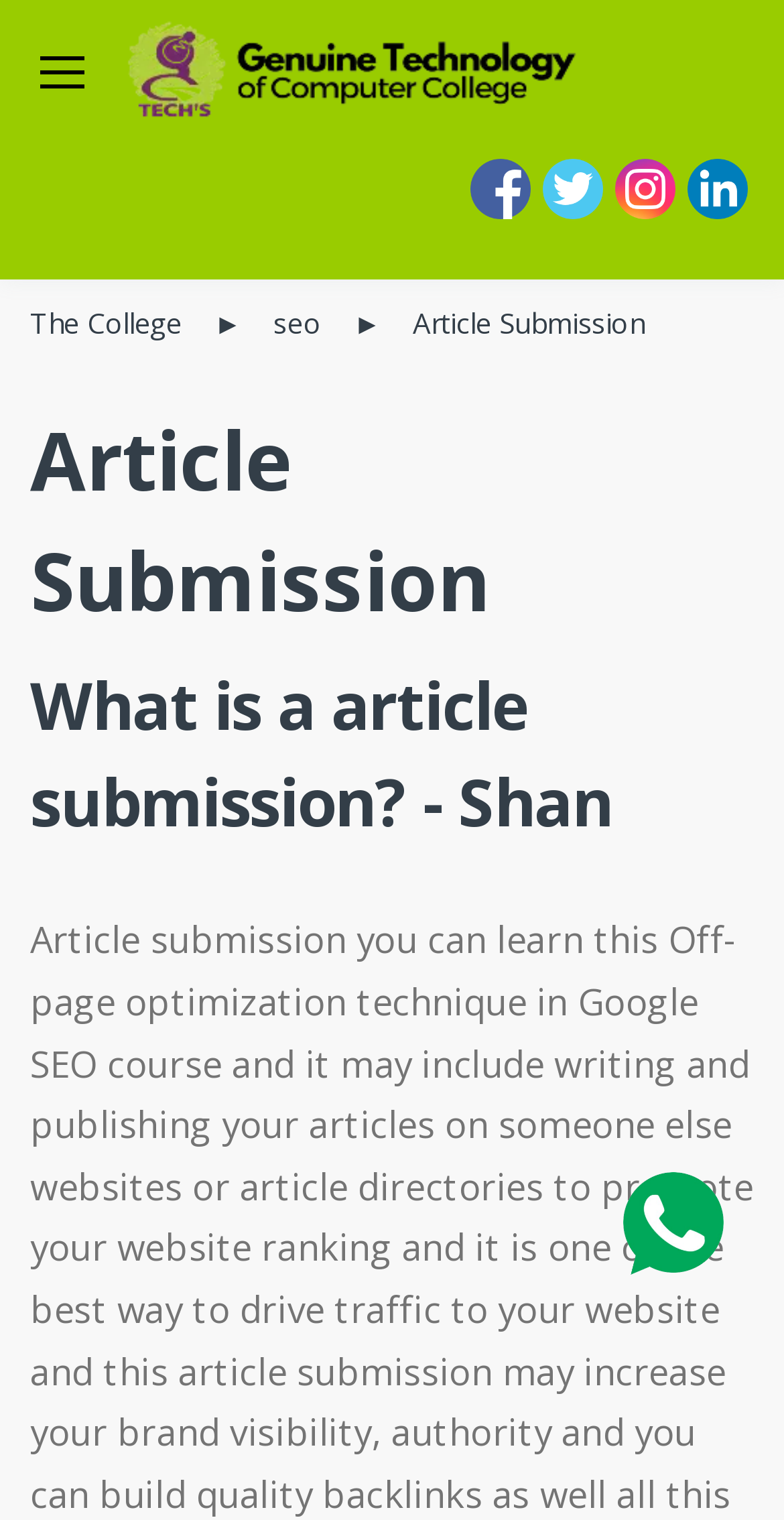What is the social media platform represented by the image at the bottom of the webpage?
Give a one-word or short phrase answer based on the image.

WhatsApp